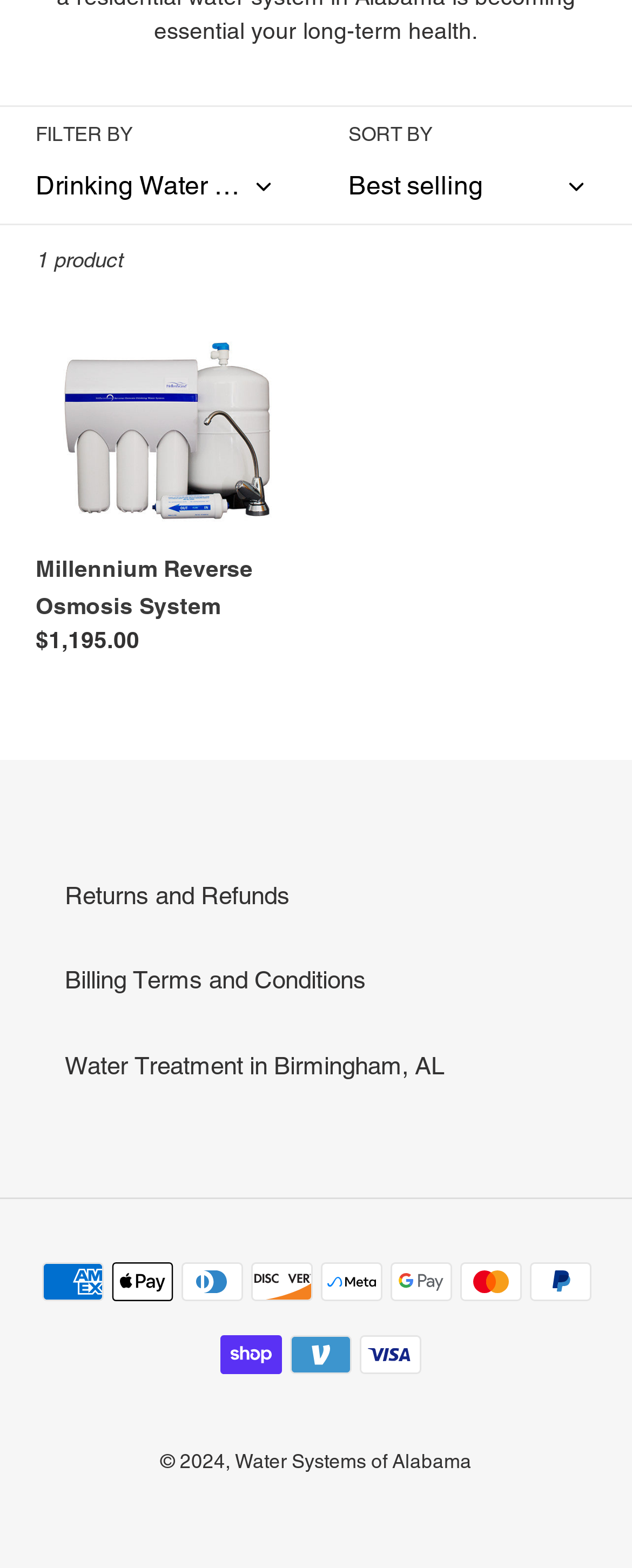Provide a one-word or short-phrase answer to the question:
What is the product name?

Millennium Reverse Osmosis System